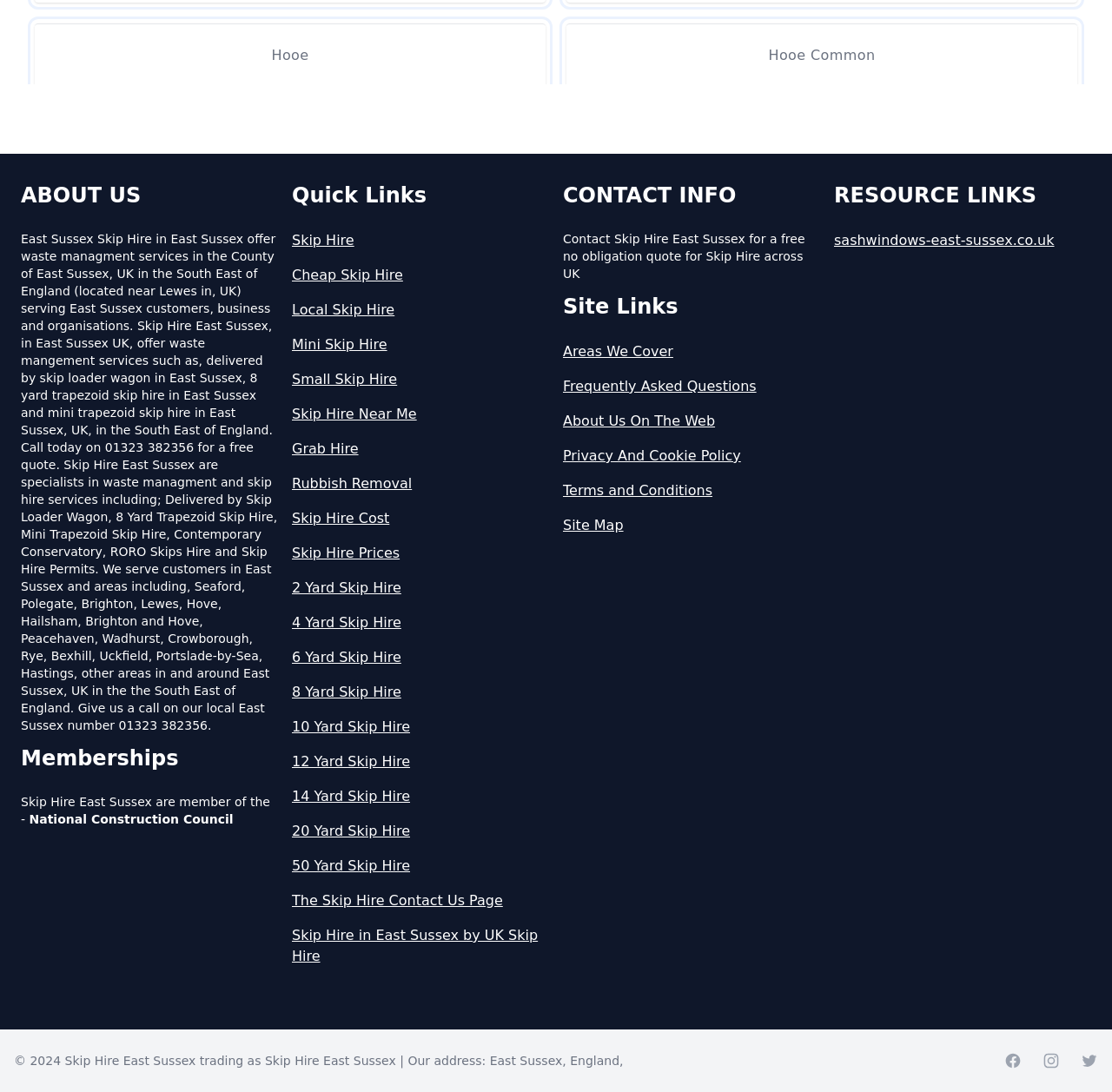Given the element description Skip Hire Prices, specify the bounding box coordinates of the corresponding UI element in the format (top-left x, top-left y, bottom-right x, bottom-right y). All values must be between 0 and 1.

[0.262, 0.497, 0.494, 0.516]